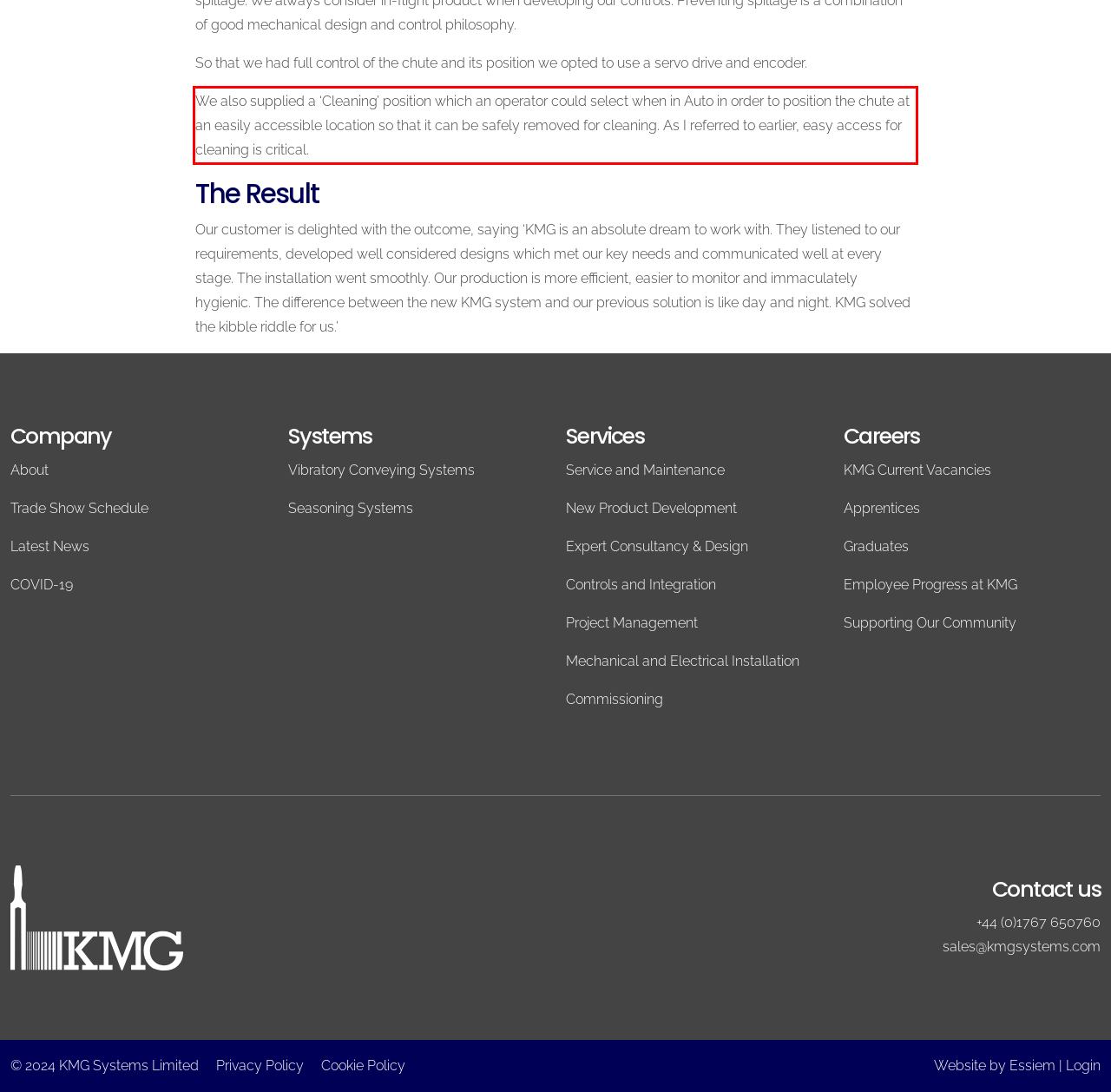There is a screenshot of a webpage with a red bounding box around a UI element. Please use OCR to extract the text within the red bounding box.

We also supplied a ‘Cleaning’ position which an operator could select when in Auto in order to position the chute at an easily accessible location so that it can be safely removed for cleaning. As I referred to earlier, easy access for cleaning is critical.